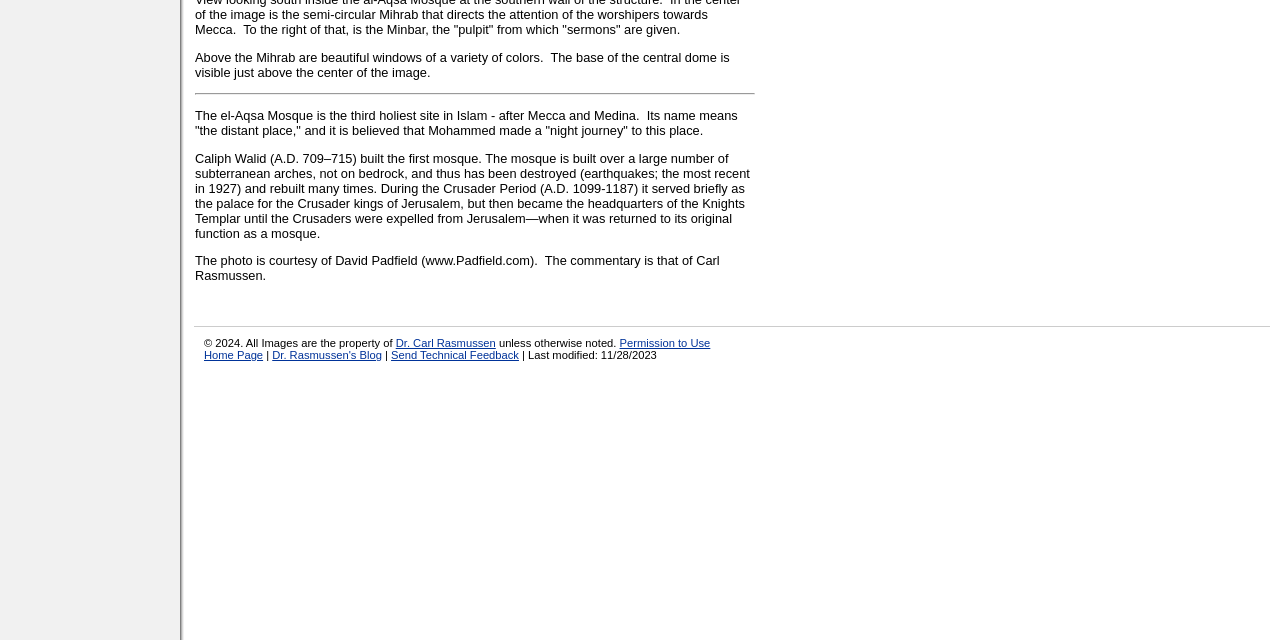Determine the bounding box coordinates in the format (top-left x, top-left y, bottom-right x, bottom-right y). Ensure all values are floating point numbers between 0 and 1. Identify the bounding box of the UI element described by: Contacts

None